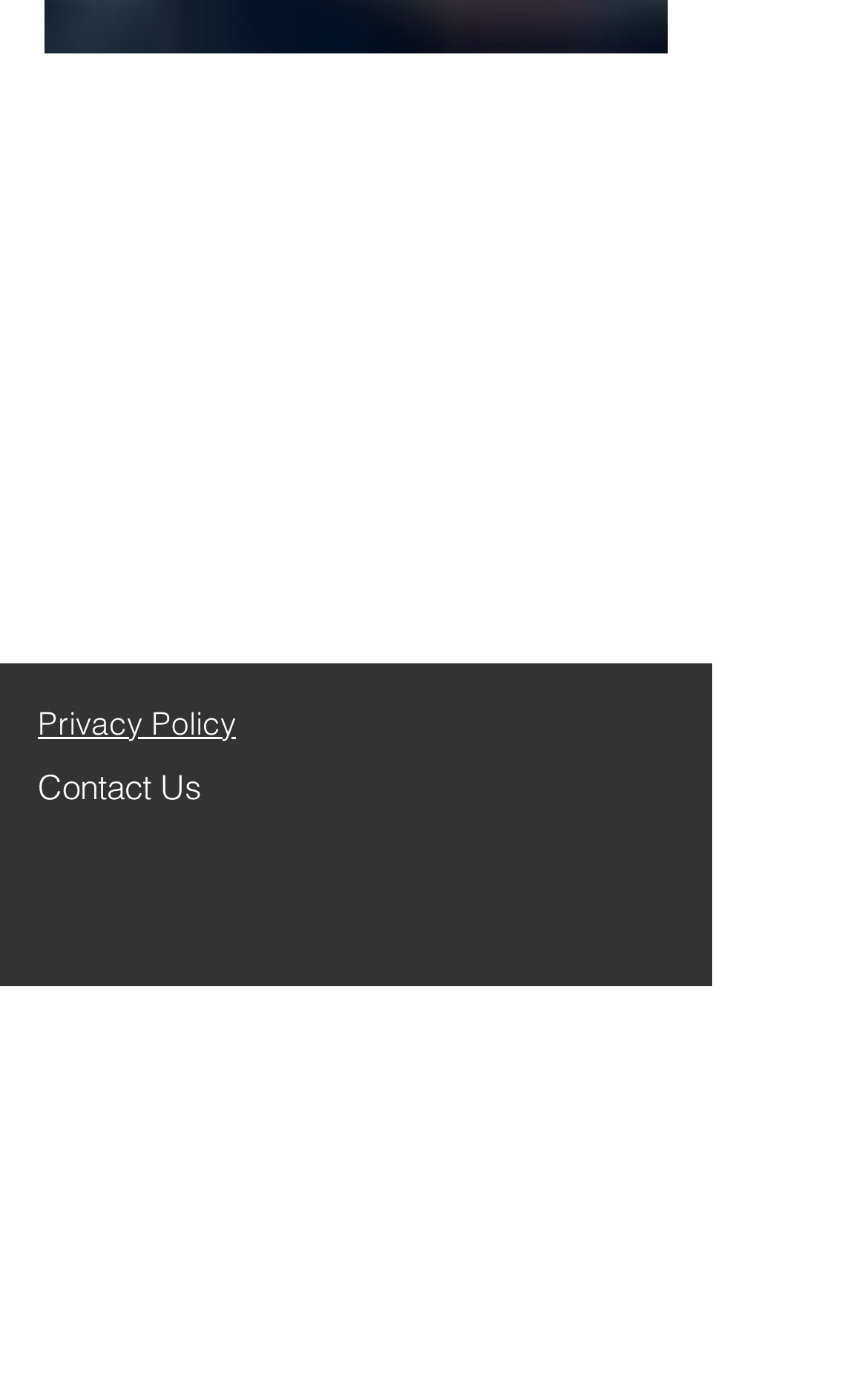Given the element description "ontact", identify the bounding box of the corresponding UI element.

[0.072, 0.547, 0.174, 0.578]